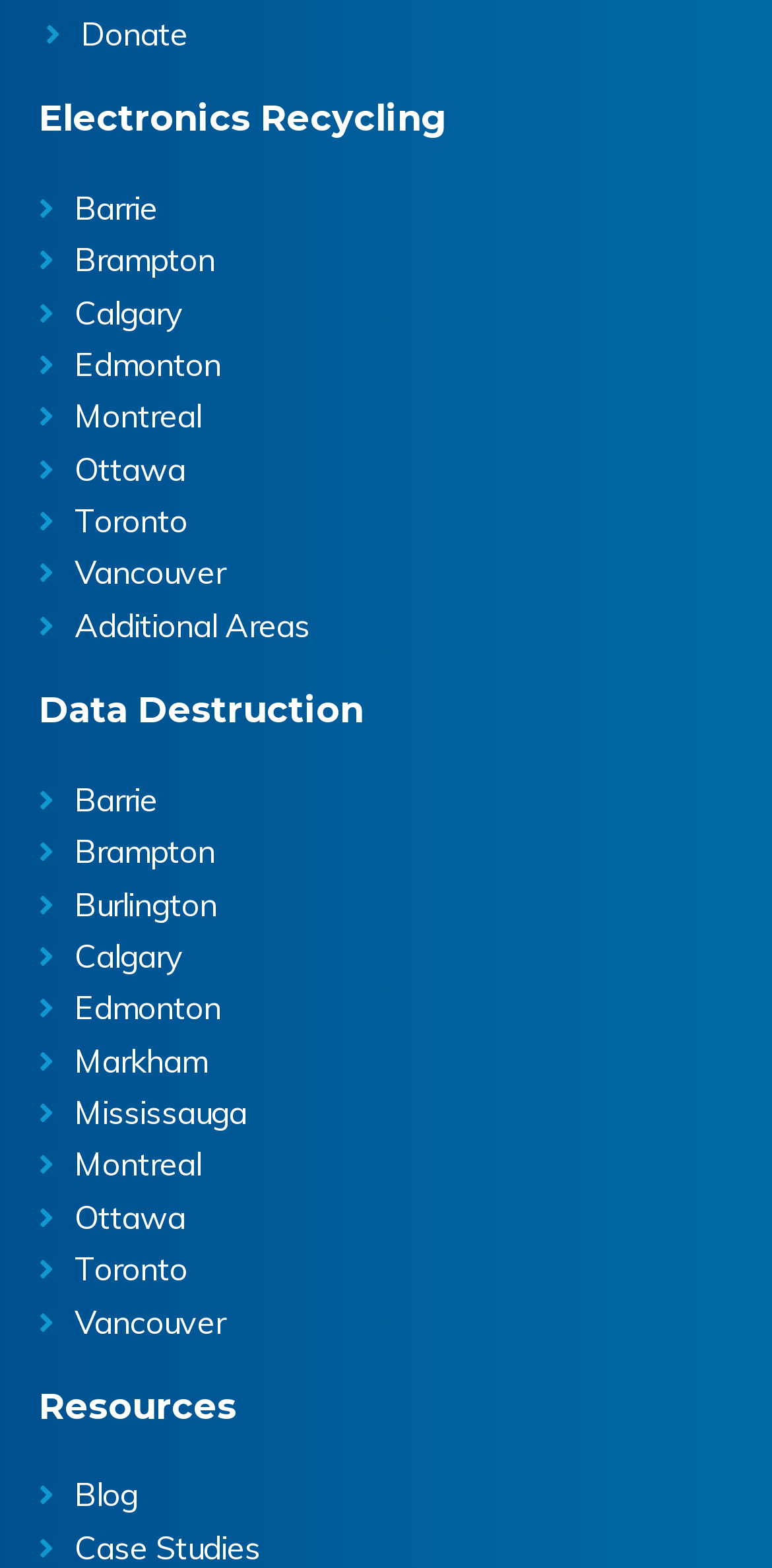What is the last location listed for data destruction?
Give a one-word or short-phrase answer derived from the screenshot.

Vancouver